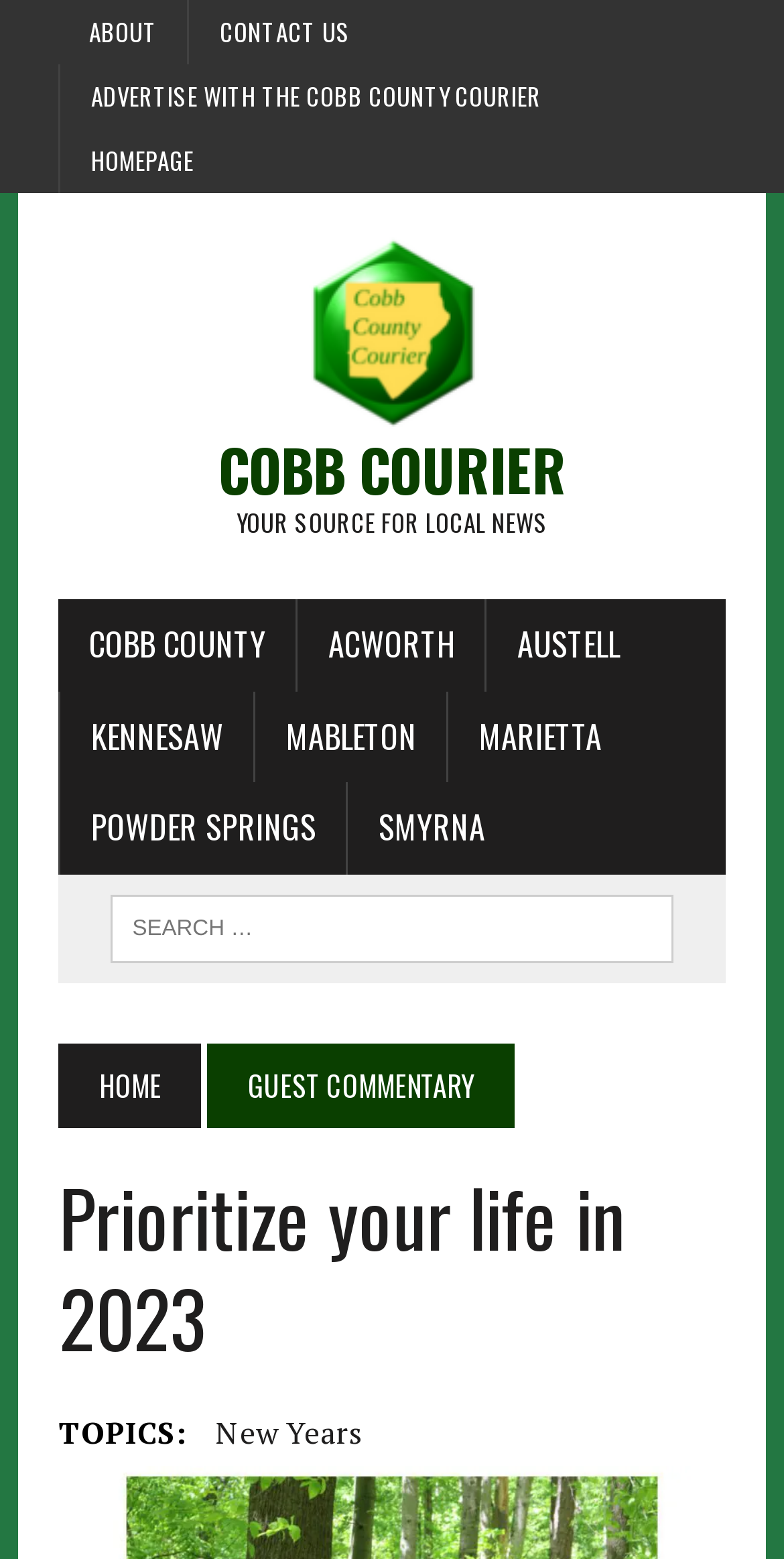What is the topic of the guest commentary?
Respond to the question with a single word or phrase according to the image.

New Years